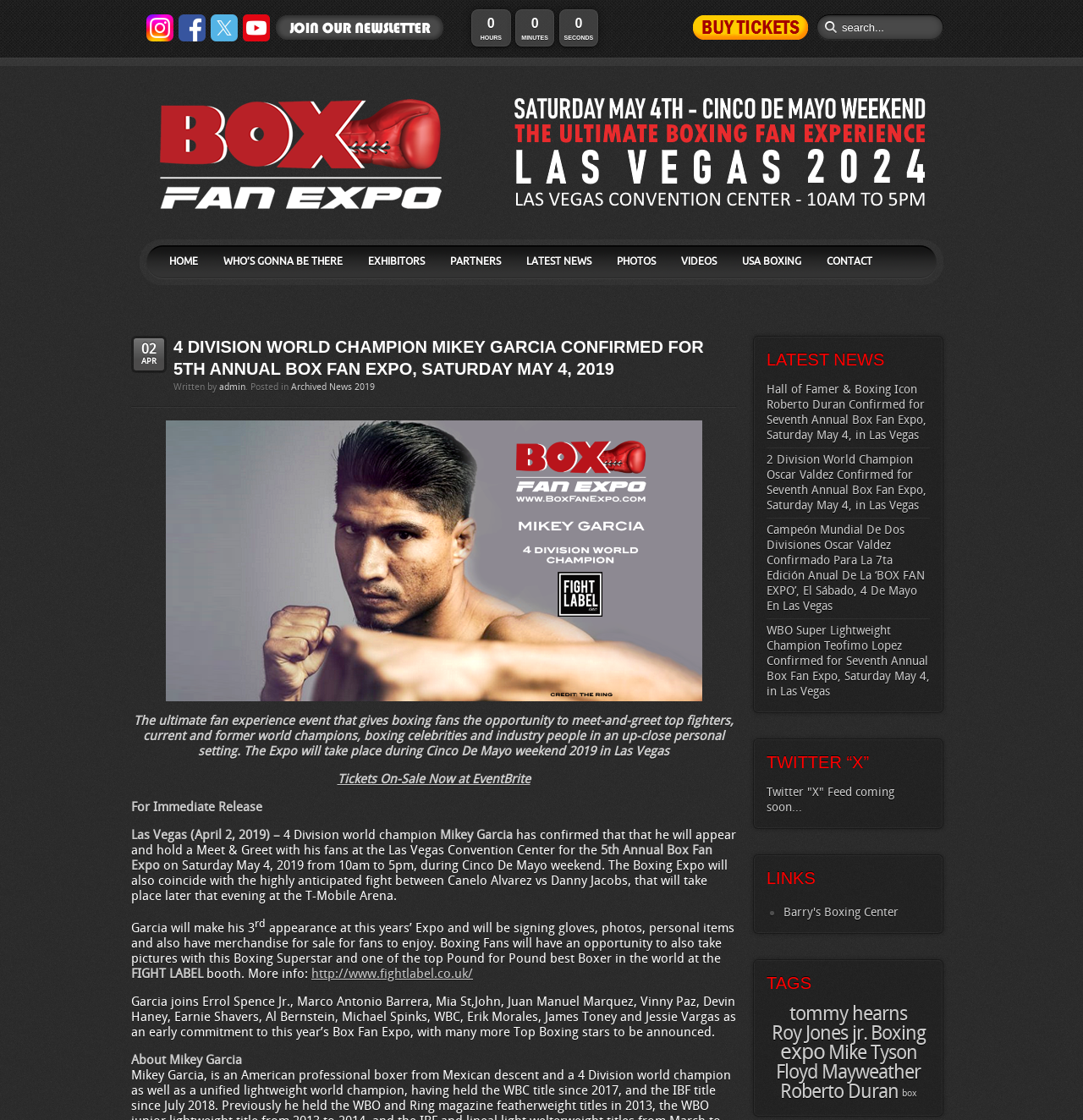Please determine the bounding box coordinates of the element to click on in order to accomplish the following task: "Buy tickets now". Ensure the coordinates are four float numbers ranging from 0 to 1, i.e., [left, top, right, bottom].

[0.311, 0.69, 0.489, 0.702]